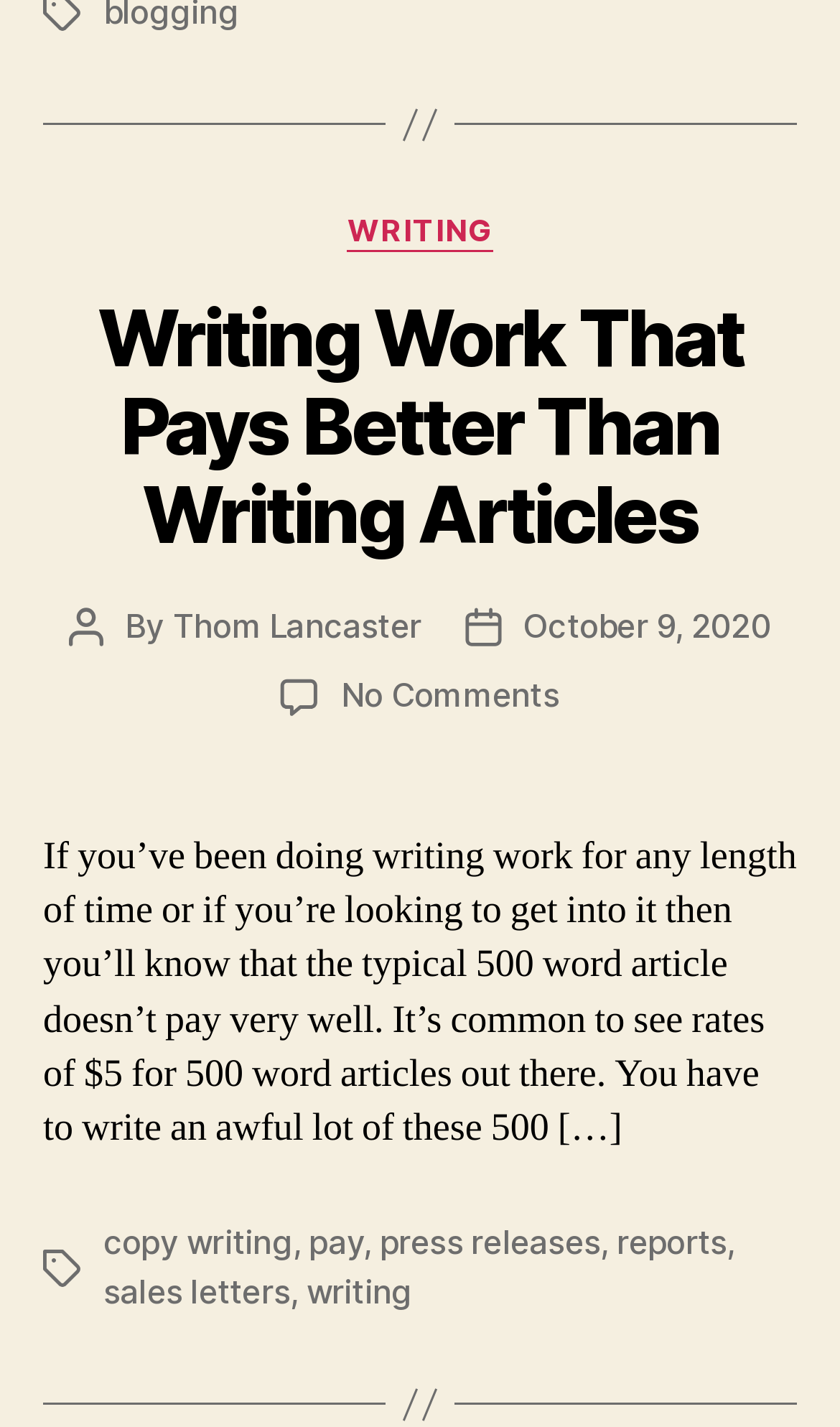Who is the author of the article? Look at the image and give a one-word or short phrase answer.

Thom Lancaster